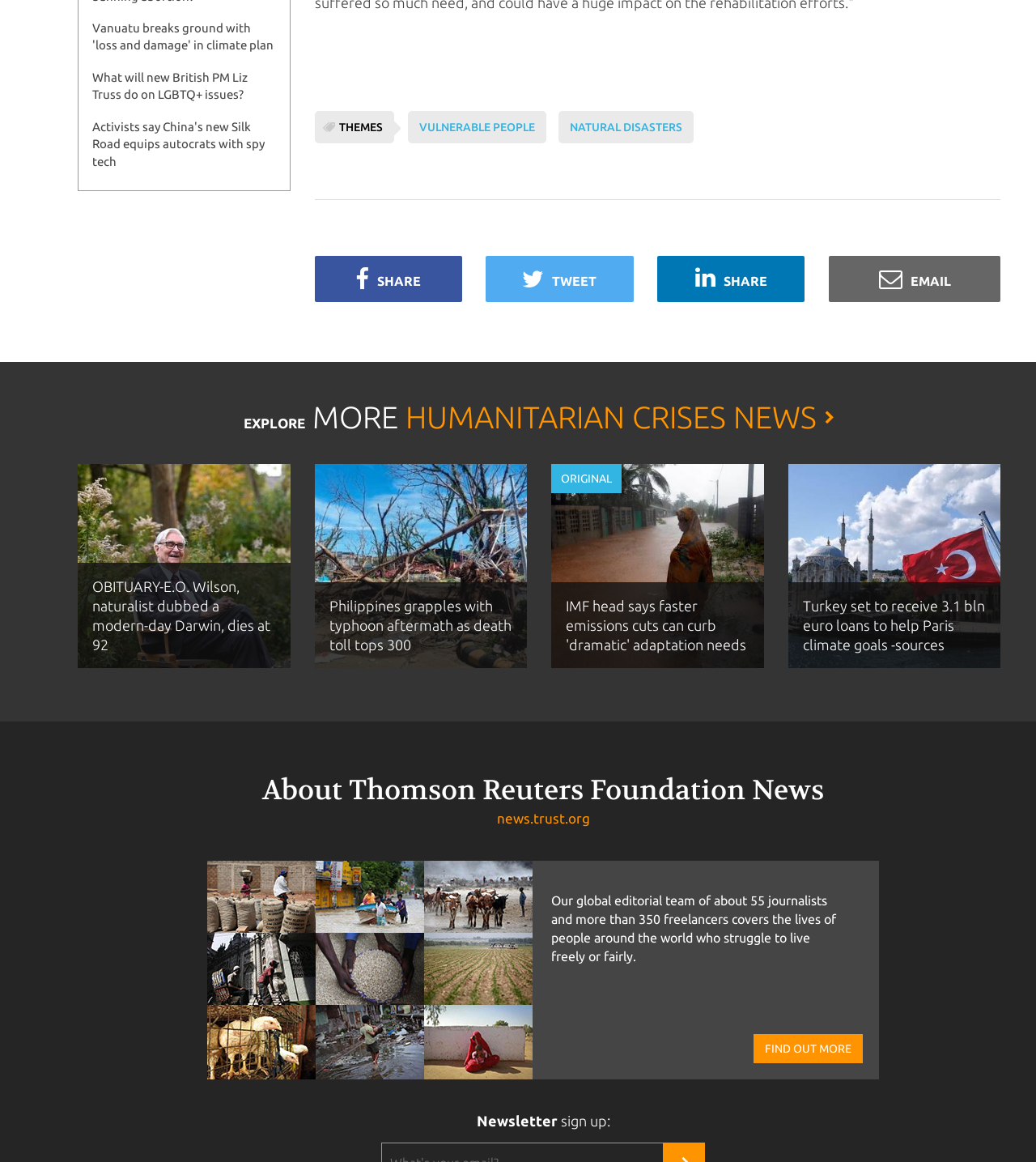Please determine the bounding box coordinates of the section I need to click to accomplish this instruction: "Read obituary of E.O. Wilson".

[0.075, 0.399, 0.28, 0.575]